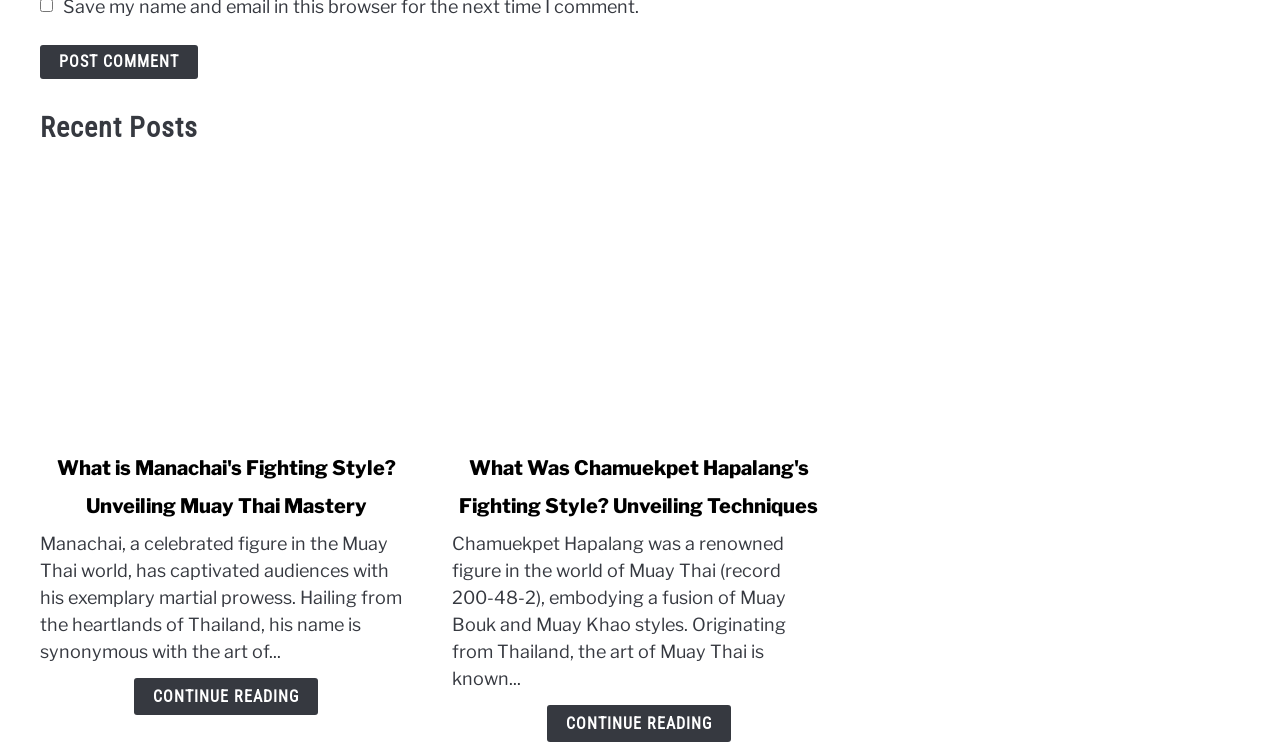How many articles are listed on the webpage? Based on the image, give a response in one word or a short phrase.

2